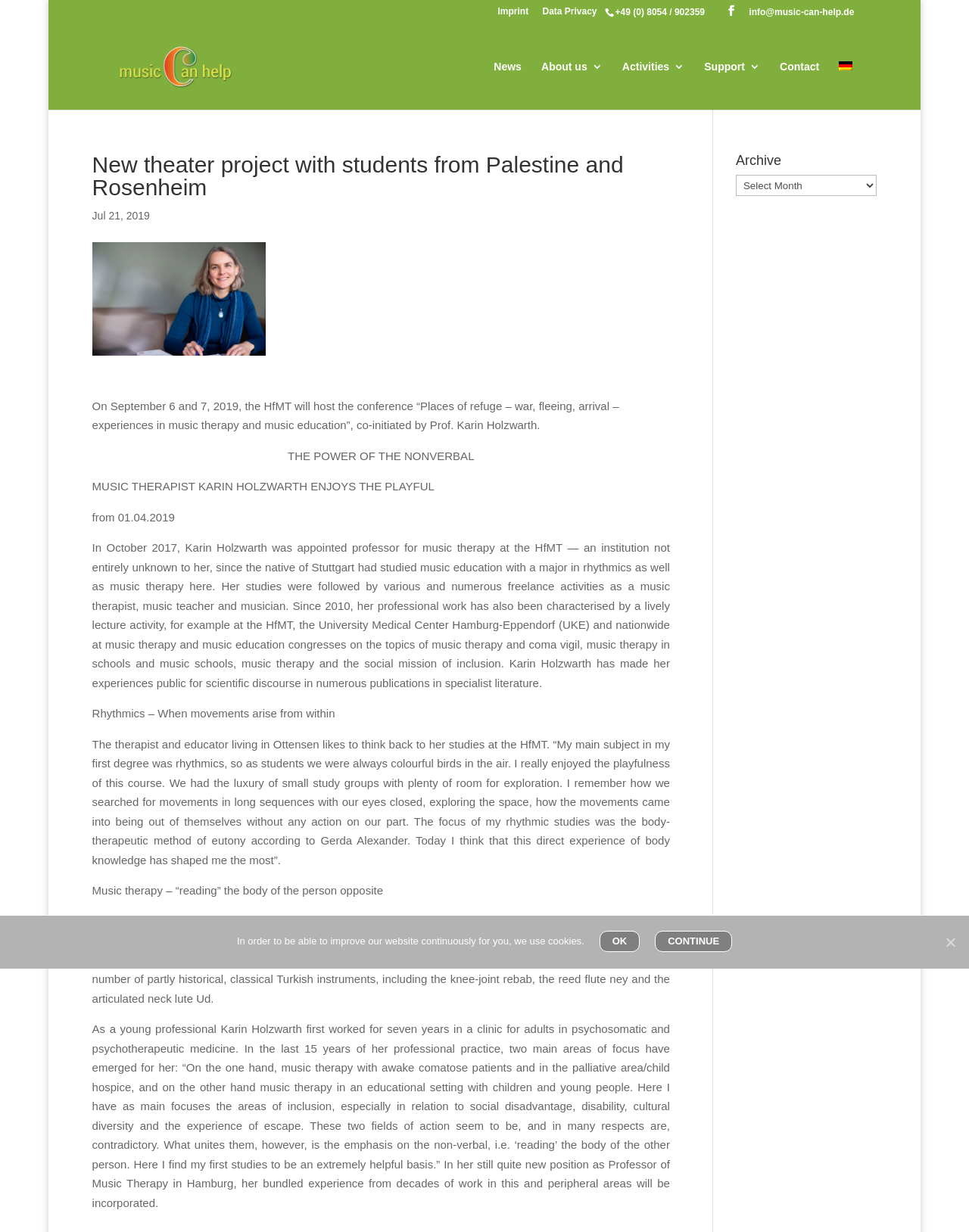Summarize the webpage comprehensively, mentioning all visible components.

This webpage is about the Intercultural Music Association e.V. and its new theater project with students from Palestine and Rosenheim. At the top right corner, there is a phone number and a few links, including "Imprint", "Data Privacy", and a social media icon. Below that, there is a logo of the association with a link to the homepage.

The main content of the page is divided into two sections. On the left side, there is a heading "New theater project with students from Palestine and Rosenheim" followed by a date "Jul 21, 2019". Below that, there are several paragraphs of text describing the project, including a conference about music therapy and music education, and a biography of Karin Holzwarth, a music therapist and professor.

On the right side, there is a navigation menu with links to "News", "About us", "Activities", "Support", "Contact", and "German". Below the menu, there is a heading "Archive" with a dropdown combobox.

At the bottom of the page, there is a cookie notice dialog with a message about using cookies to improve the website, and buttons to "OK" or "CONTINUE". There is also a "Nein" (No) button at the bottom right corner.

Throughout the page, there are no images except for the logo of the association and a small flag icon for the "German" link. The layout is clean and easy to navigate, with clear headings and concise text.